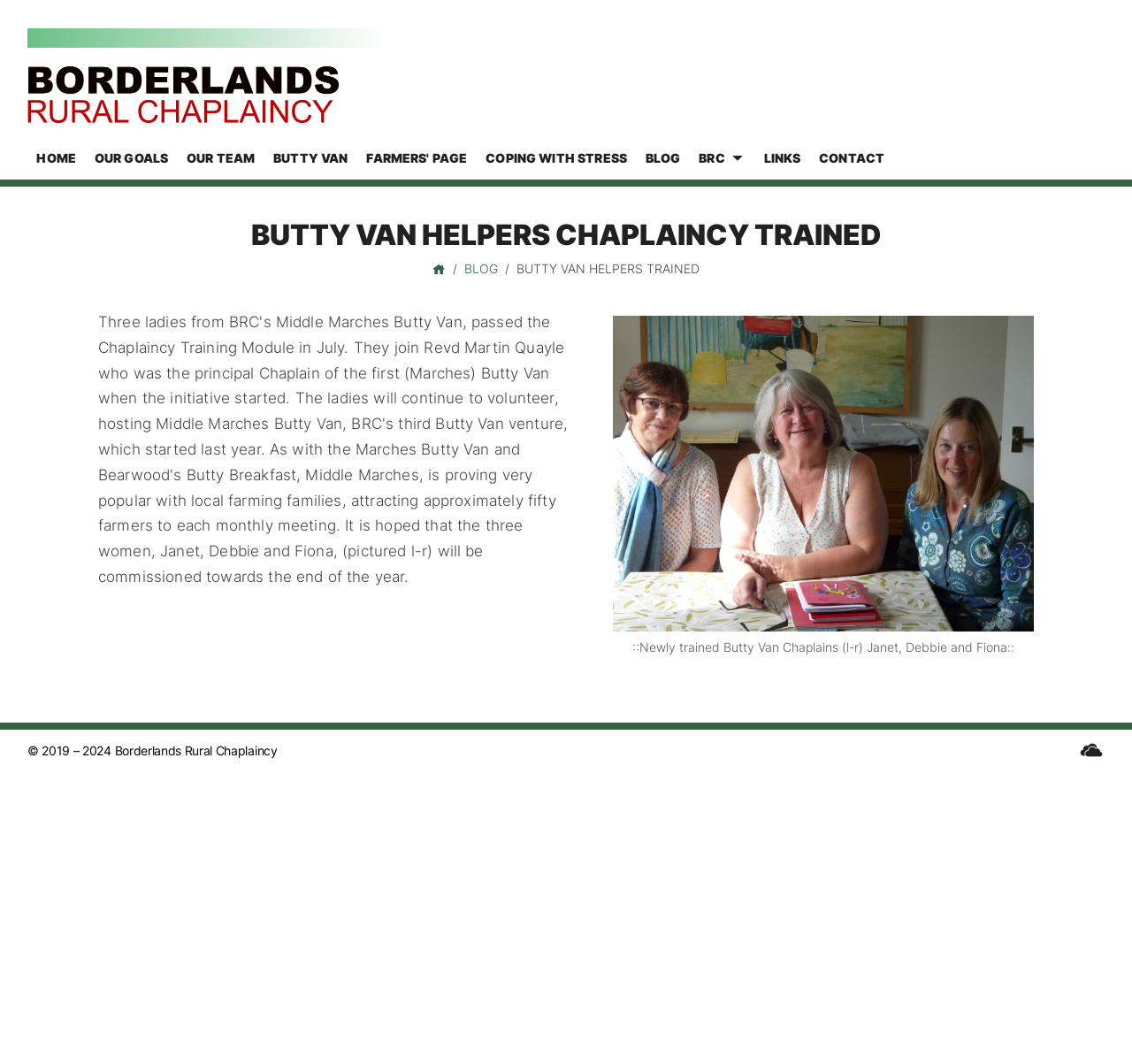Identify the bounding box for the UI element described as: "Blog". The coordinates should be four float numbers between 0 and 1, i.e., [left, top, right, bottom].

[0.562, 0.128, 0.609, 0.168]